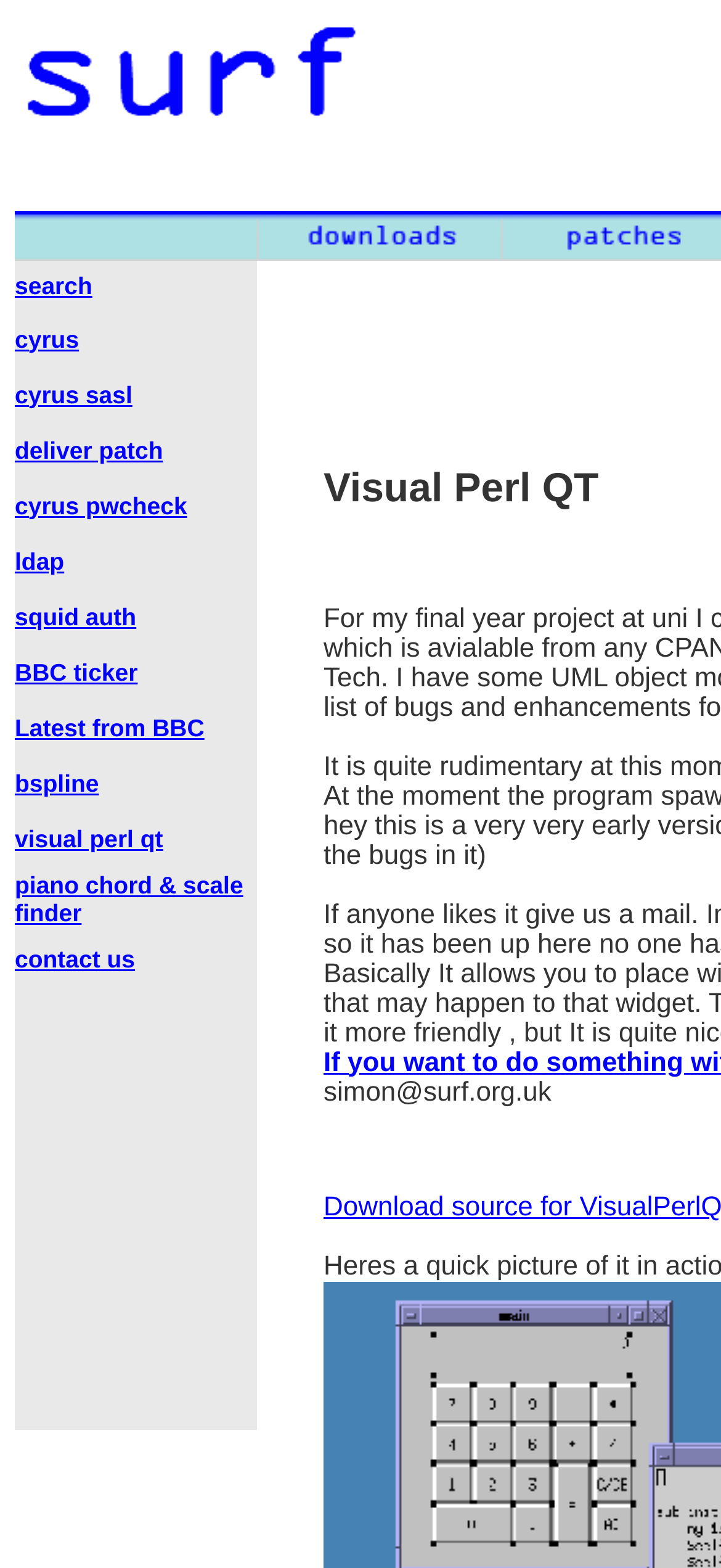Carefully observe the image and respond to the question with a detailed answer:
What is the first link in the table?

The first link in the table is labeled as 'search'. It is located in the first row of the table, and its bounding box coordinates are [0.021, 0.173, 0.128, 0.191].